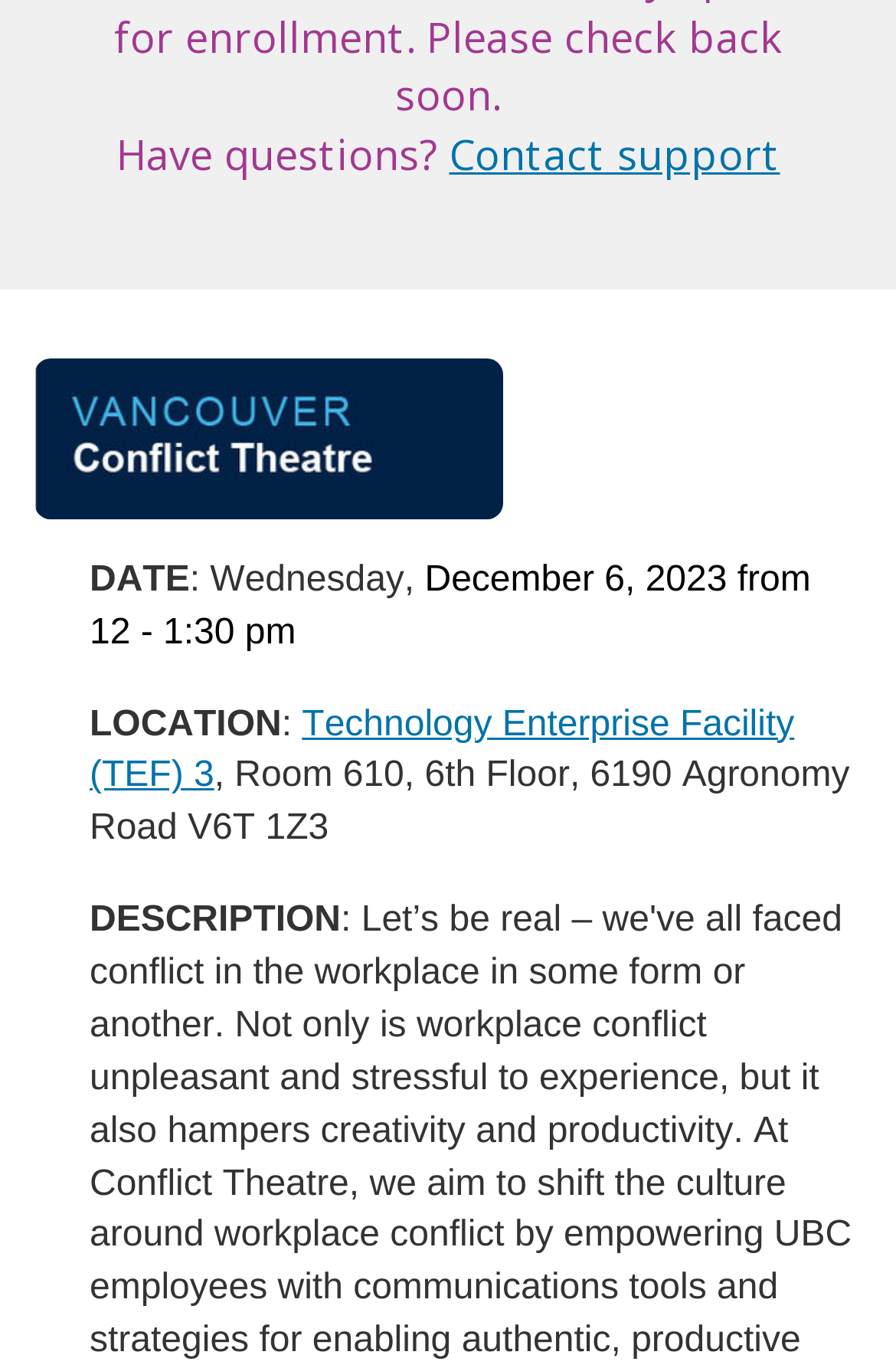Using floating point numbers between 0 and 1, provide the bounding box coordinates in the format (top-left x, top-left y, bottom-right x, bottom-right y). Locate the UI element described here: alt="Conflict Theatre" title="Conflict Theatre"

[0.038, 0.315, 0.562, 0.347]